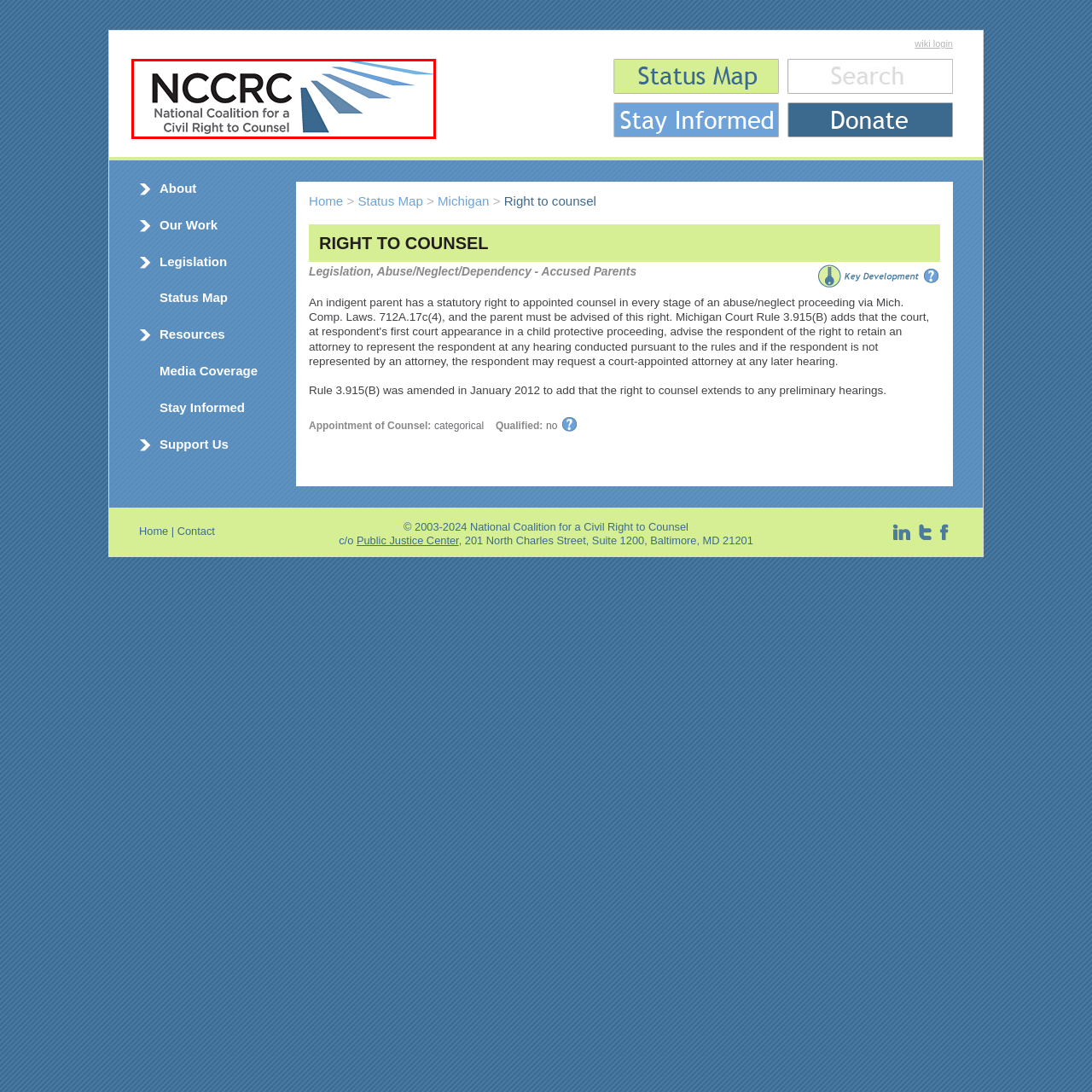What is the focus of the National Coalition for a Civil Right to Counsel?
Focus on the section of the image encased in the red bounding box and provide a detailed answer based on the visual details you find.

The caption states that the logo prominently features the acronym 'NCCRC', which represents the organization's focus on advocating for the right to legal counsel in civil matters, highlighting the importance of civil rights and justice in legal proceedings.